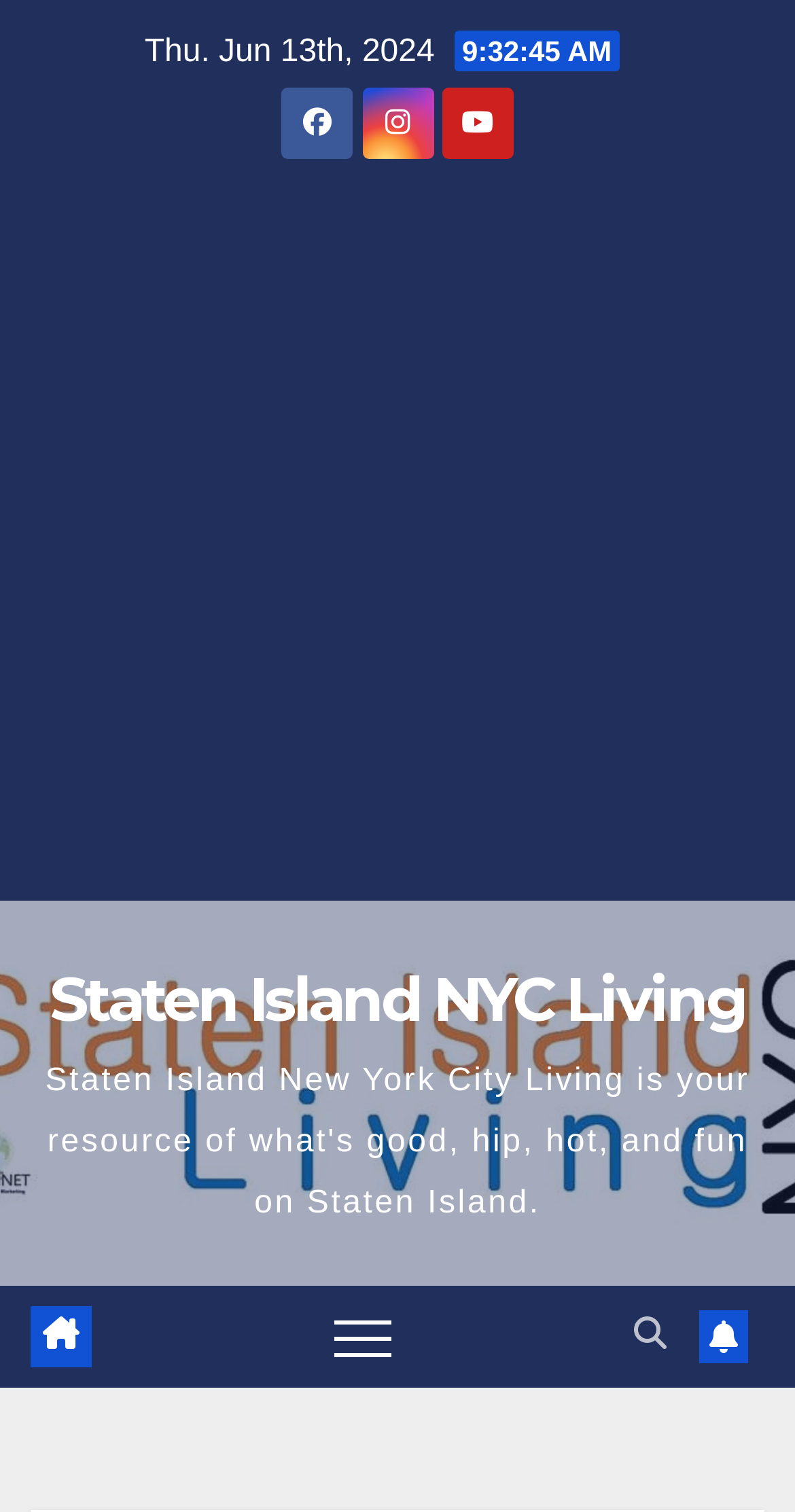What is the purpose of the button with a toggle navigation label?
From the image, respond using a single word or phrase.

To toggle navigation